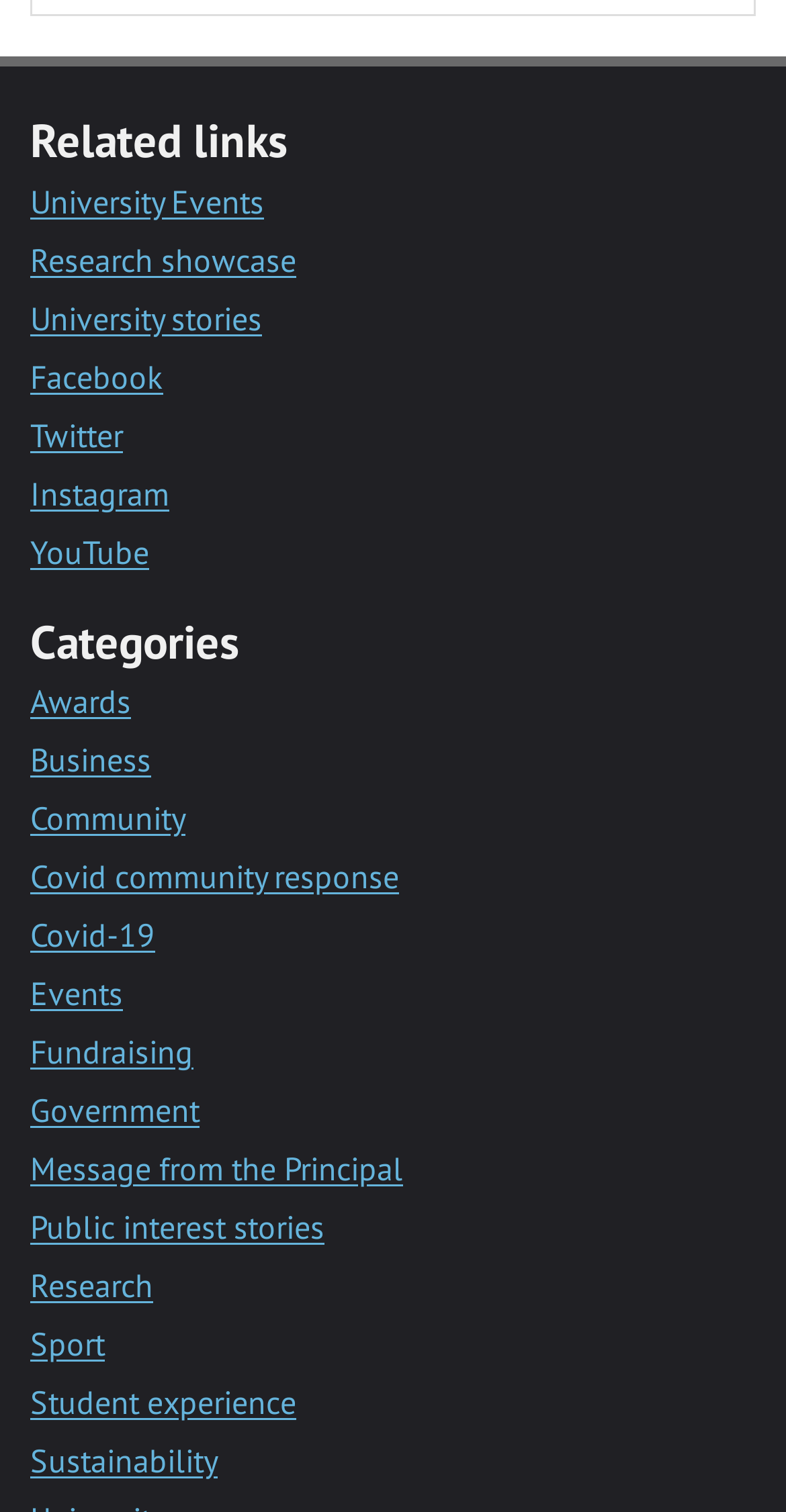How many links are there under 'Categories'?
Refer to the image and provide a one-word or short phrase answer.

14